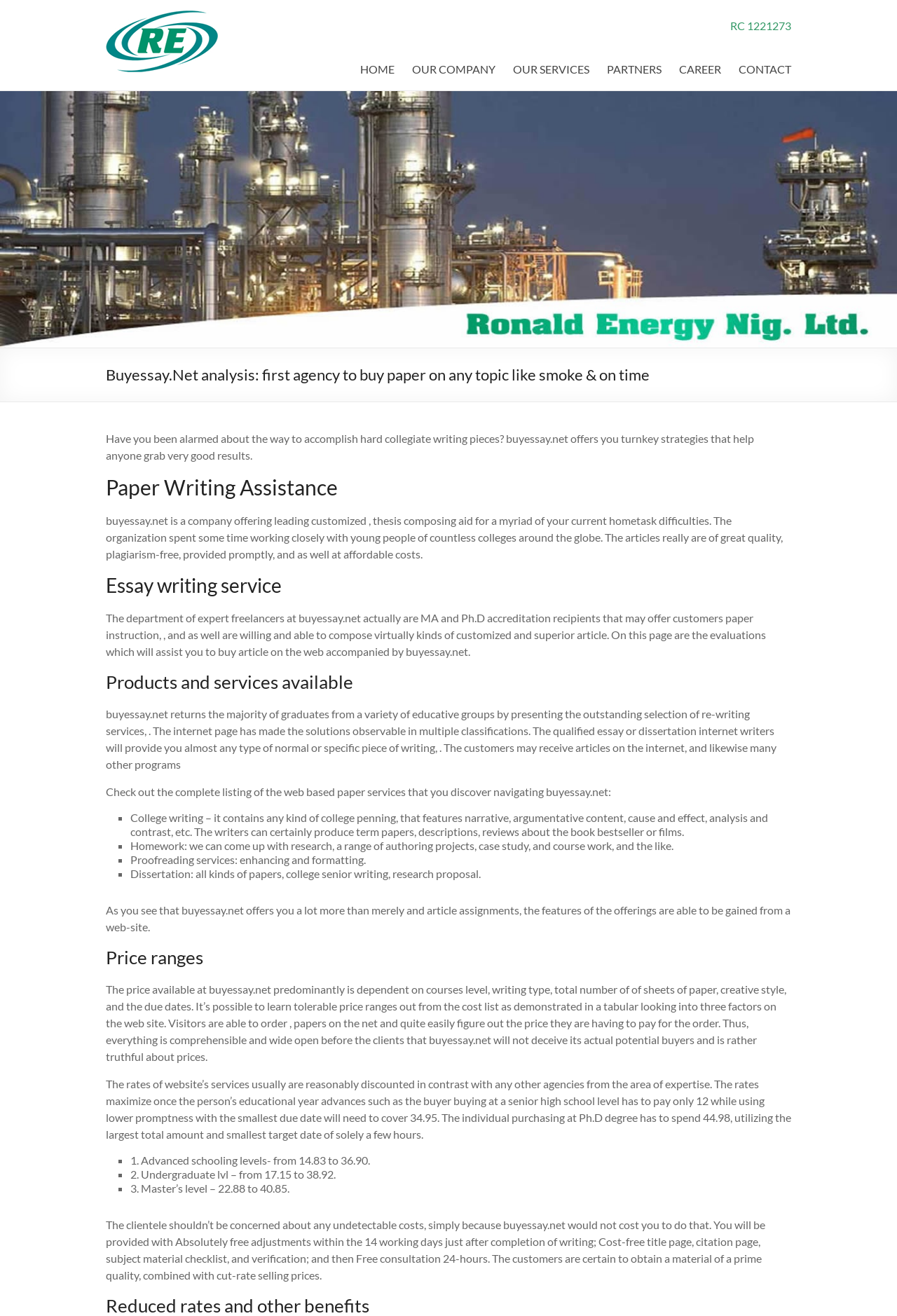Locate the bounding box coordinates of the clickable region necessary to complete the following instruction: "Click CONTACT". Provide the coordinates in the format of four float numbers between 0 and 1, i.e., [left, top, right, bottom].

[0.823, 0.045, 0.882, 0.061]